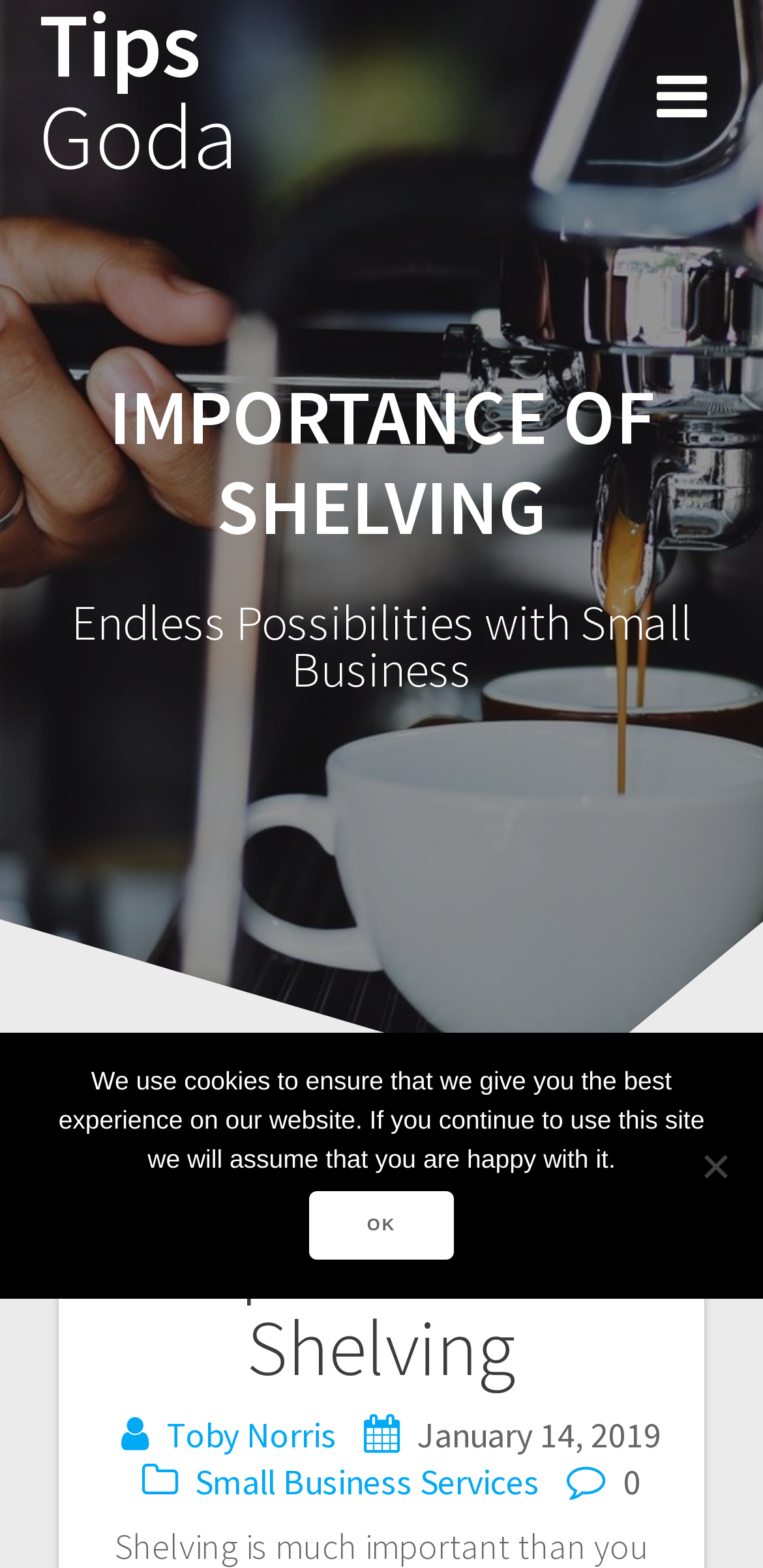Generate a thorough explanation of the webpage's elements.

The webpage is about the importance of shelving, with the title "Importance Of Shelving – Tips Goda" at the top. Below the title, there is a link to "Tips Goda" on the left, and a social media icon on the right. 

The main content of the webpage starts with a large heading "IMPORTANCE OF SHELVING" in the middle of the page. Below this heading, there is a paragraph of text "Endless Possibilities with Small Business". 

Further down, there is another heading "Importance Of Shelving" followed by the author's name "Toby Norris" and the date "January 14, 2019" on the same line. On the next line, there is a link to "Small Business Services". 

On the right side of the page, there is a section for post navigation. 

At the bottom of the page, there is a cookie notice dialog box that is not currently in focus. The dialog box contains a message about the use of cookies on the website, with an "Ok" button and a "No" option.